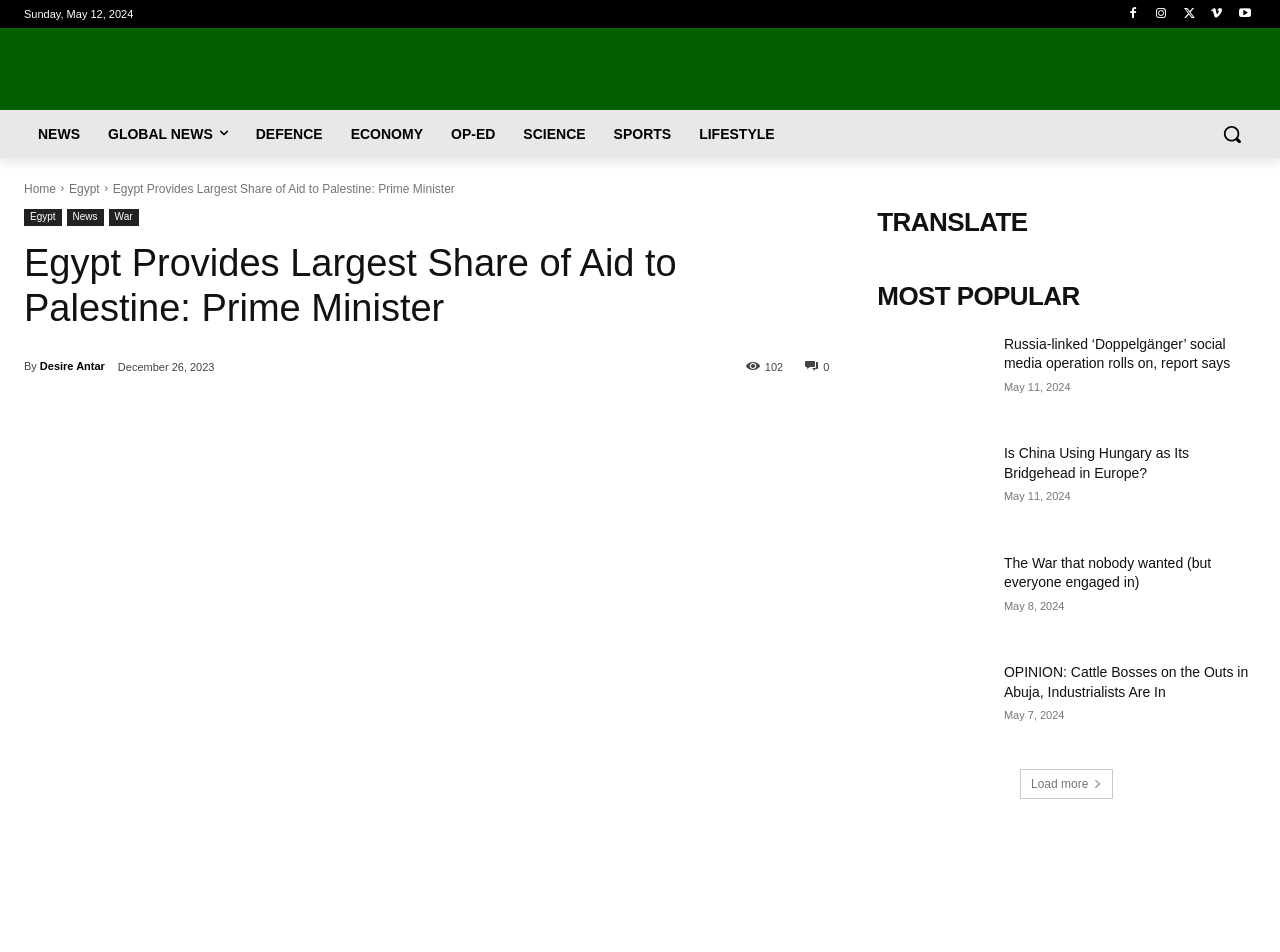Please provide a comprehensive answer to the question below using the information from the image: What is the date of the latest news?

I found the date by looking at the top of the webpage, where it says 'Sunday, May 12, 2024'. This indicates that the latest news is from this date.